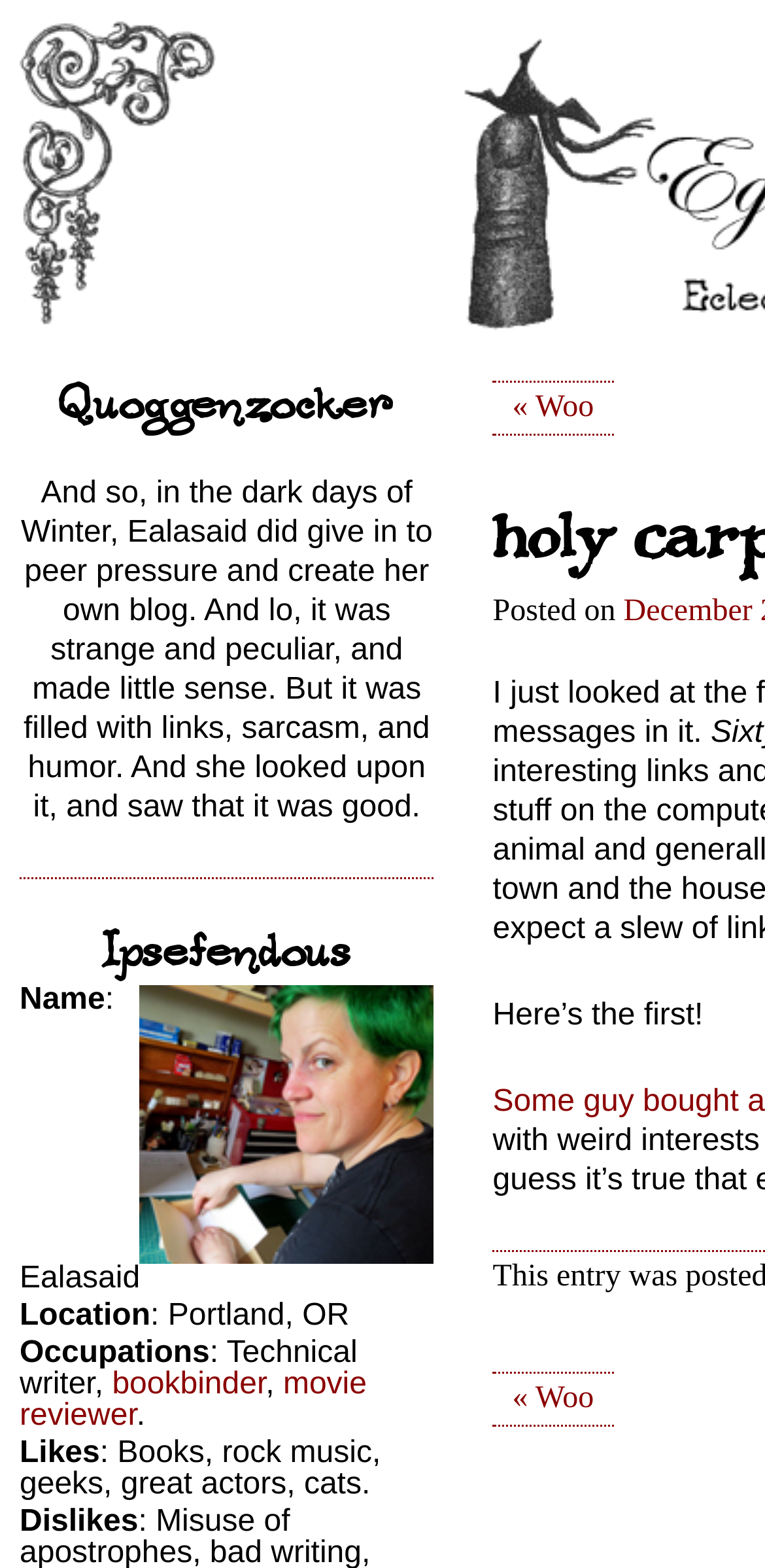What is the author's occupation?
Refer to the image and provide a one-word or short phrase answer.

Technical writer, bookbinder, movie reviewer